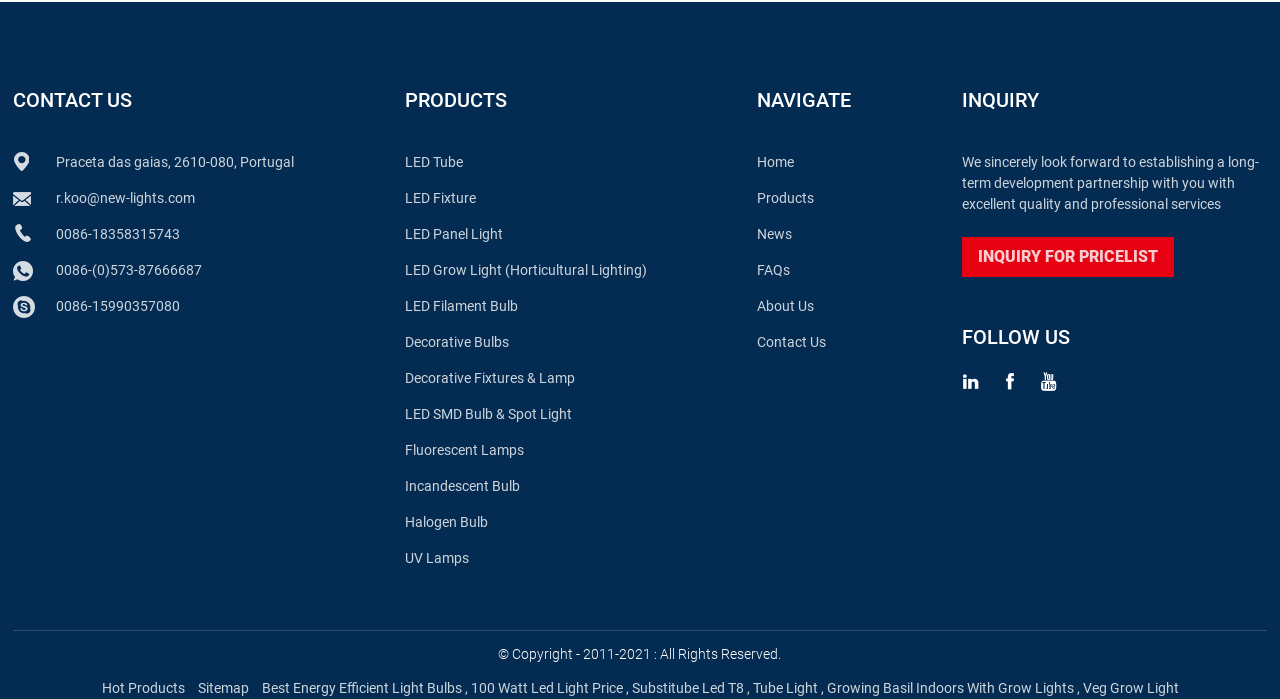Based on the description "LED Grow Light (Horticultural Lighting)", find the bounding box of the specified UI element.

[0.316, 0.375, 0.505, 0.398]